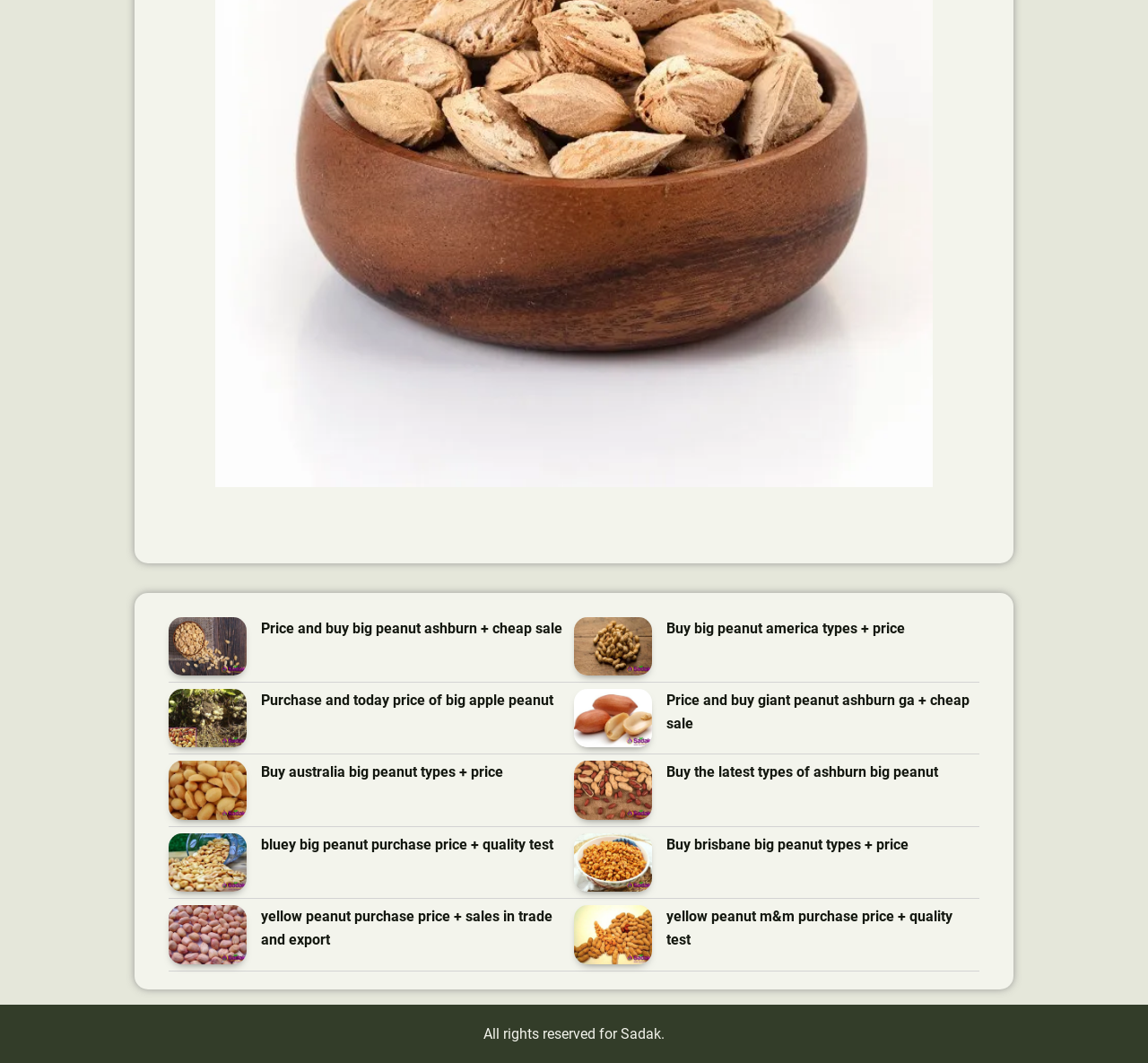Determine the bounding box coordinates of the clickable element to achieve the following action: 'Check the quality test of bluey big peanut'. Provide the coordinates as four float values between 0 and 1, formatted as [left, top, right, bottom].

[0.227, 0.784, 0.5, 0.806]